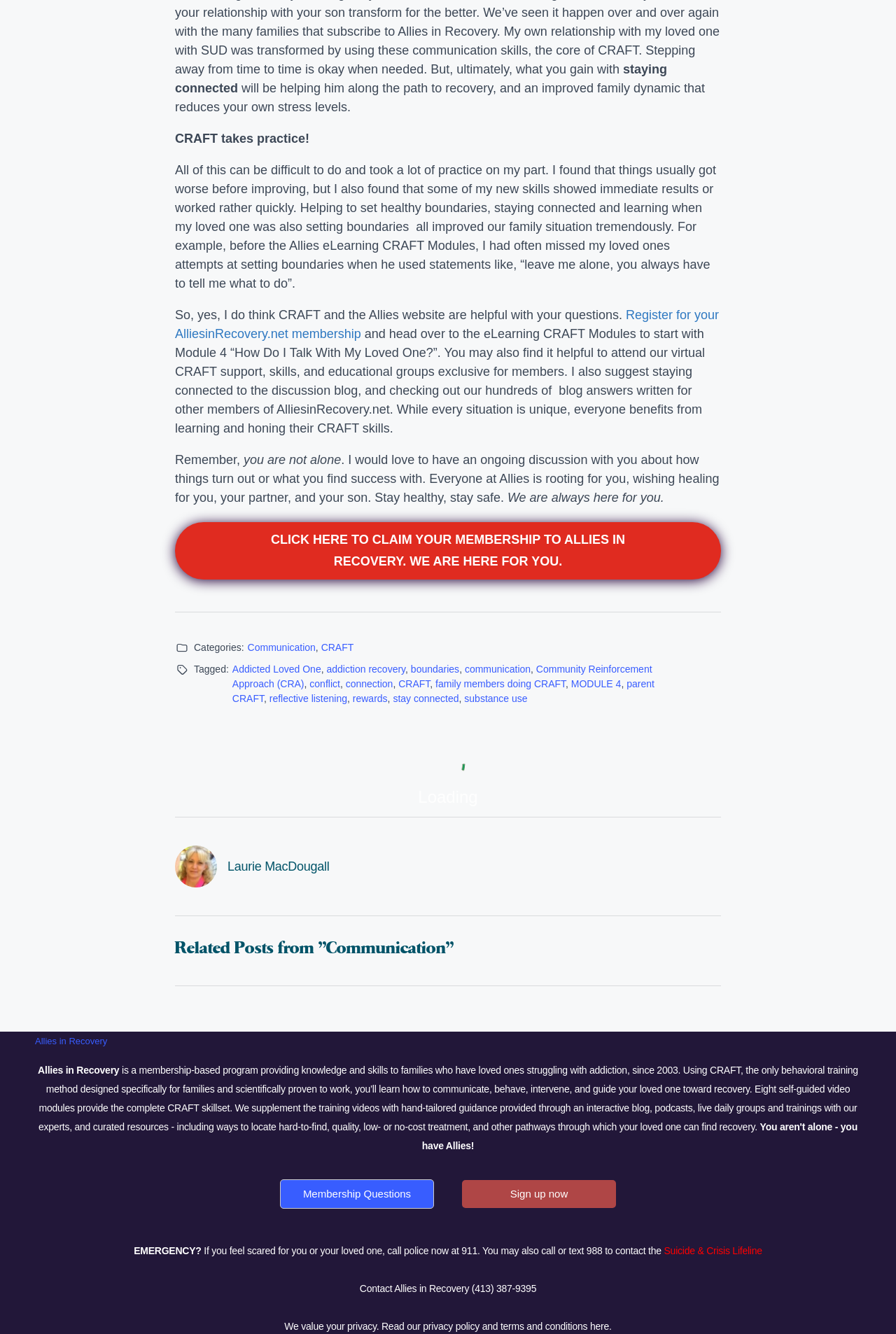Find the bounding box coordinates of the element to click in order to complete this instruction: "Click here to claim your membership to Allies in Recovery". The bounding box coordinates must be four float numbers between 0 and 1, denoted as [left, top, right, bottom].

[0.195, 0.392, 0.805, 0.434]